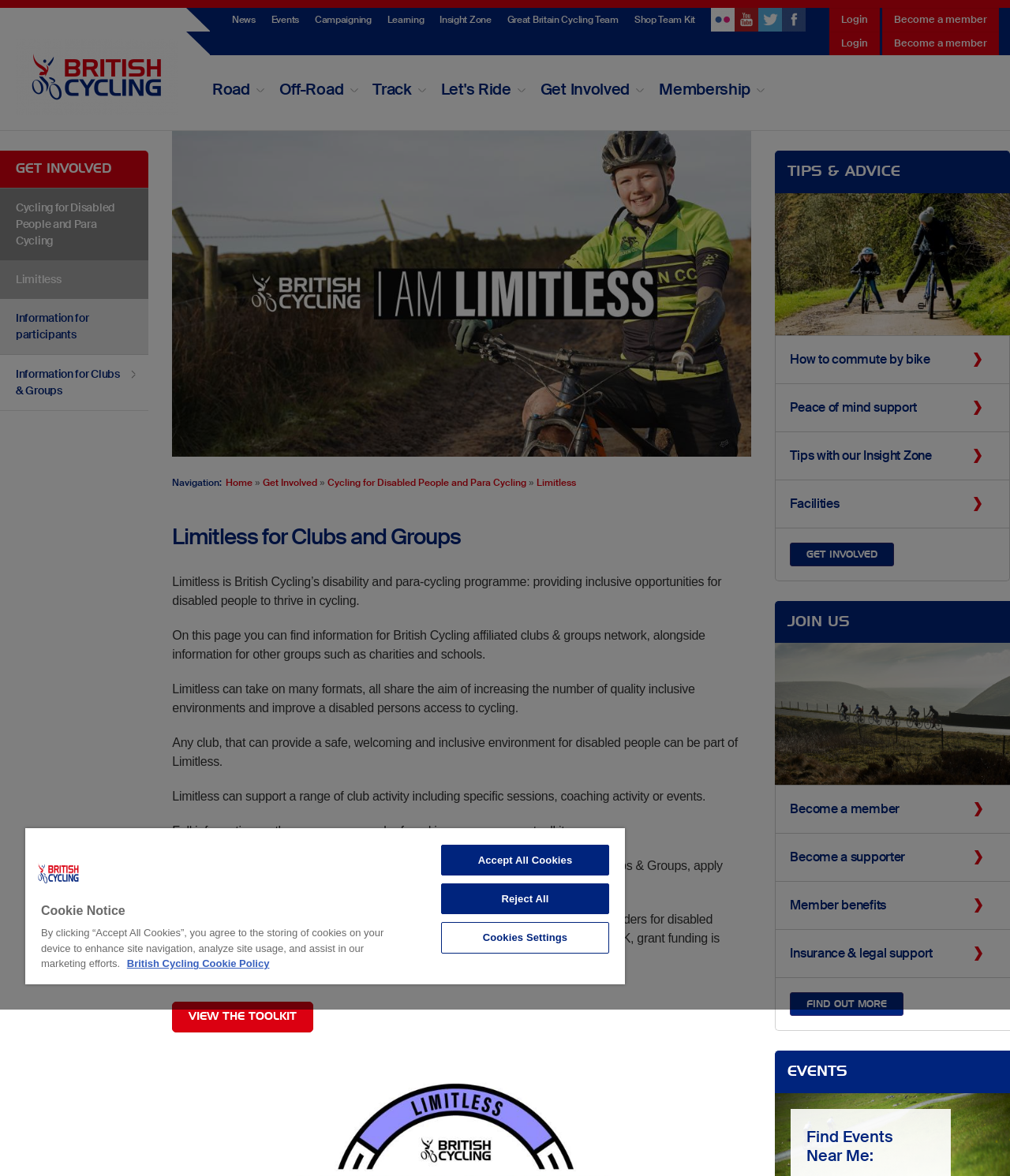Can you determine the bounding box coordinates of the area that needs to be clicked to fulfill the following instruction: "Visit Flickr"?

[0.368, 0.027, 0.391, 0.047]